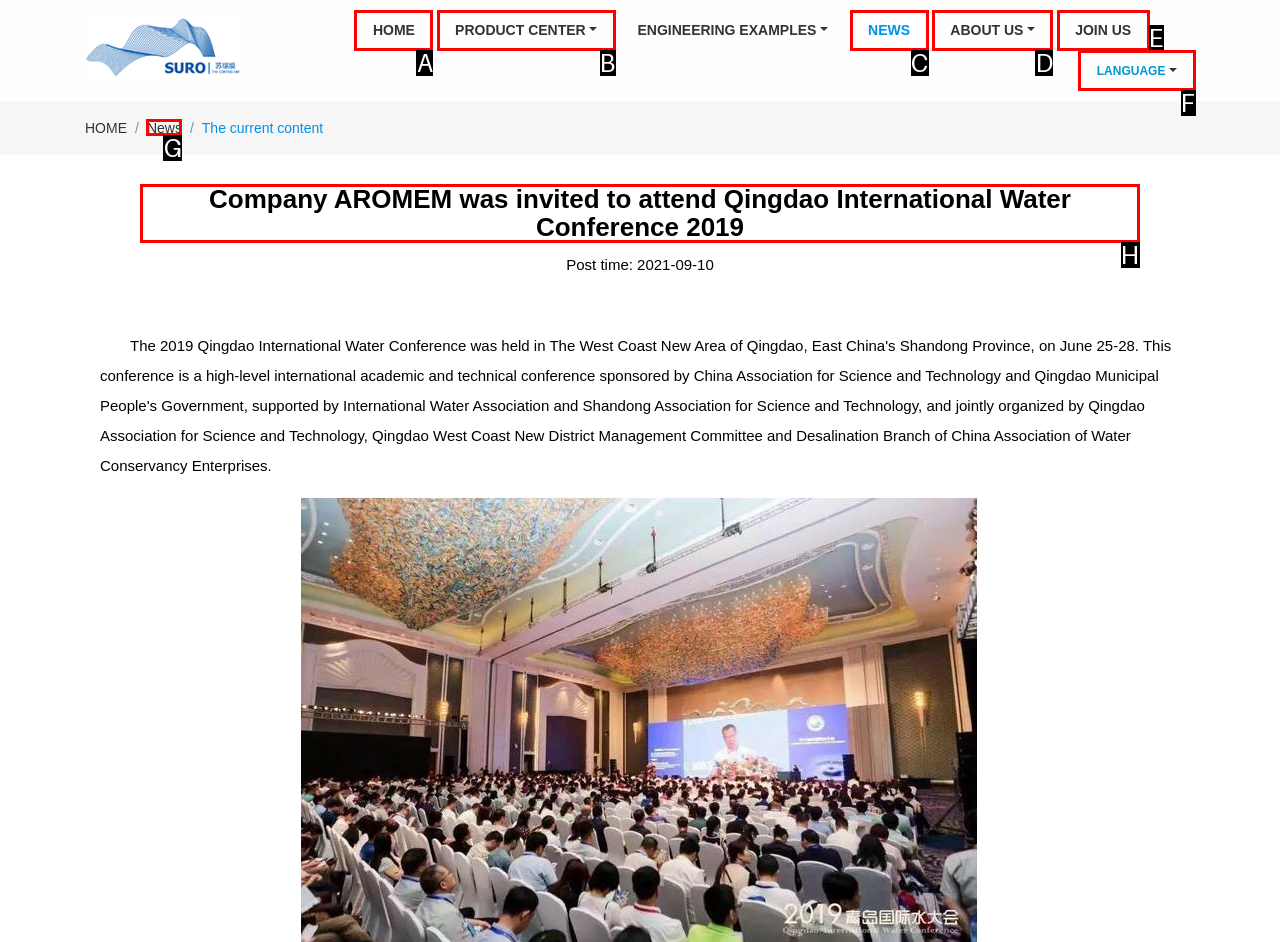Which HTML element should be clicked to complete the task: View the COMPANY NEWS? Answer with the letter of the corresponding option.

H